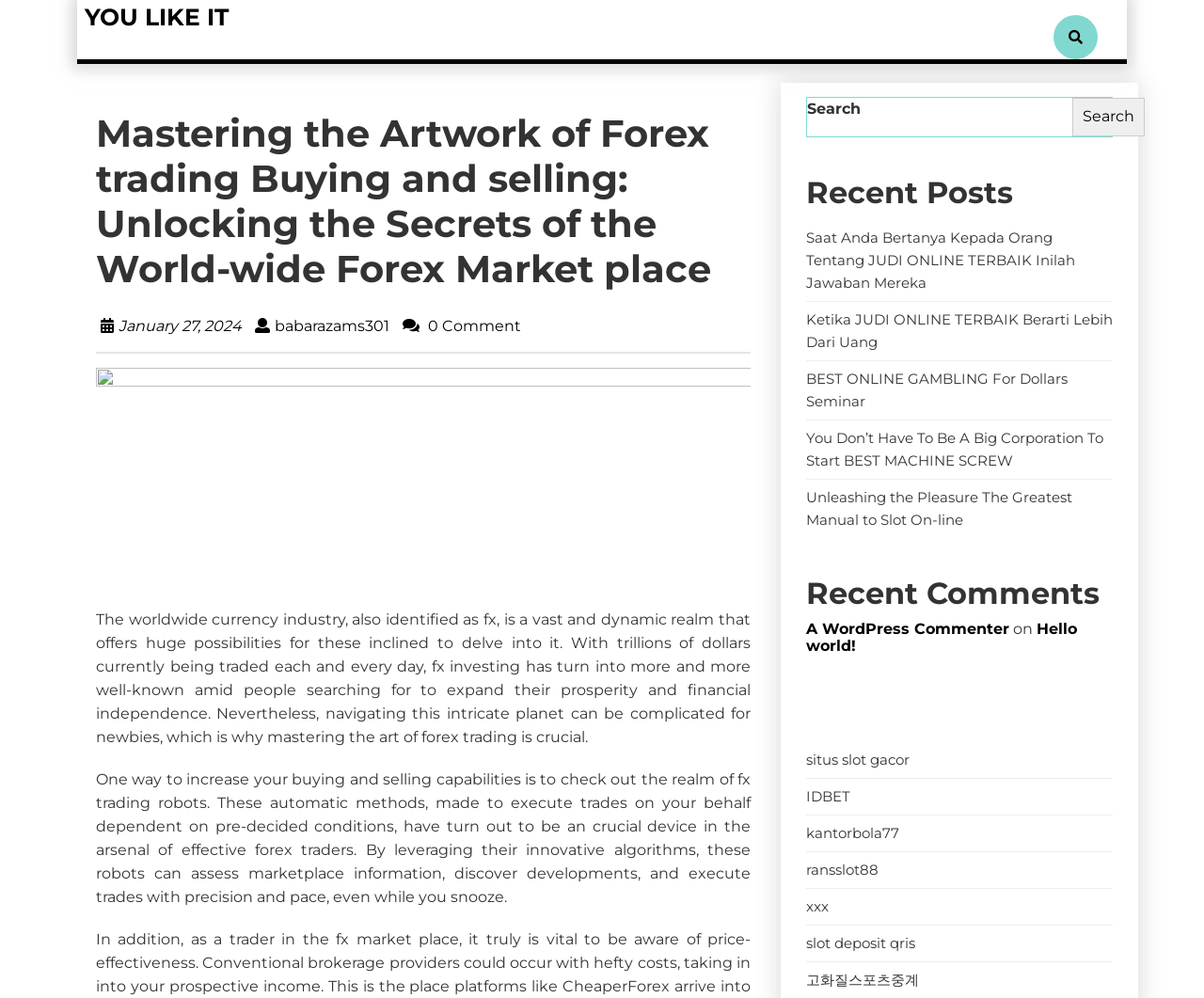Give the bounding box coordinates for this UI element: "A WordPress Commenter". The coordinates should be four float numbers between 0 and 1, arranged as [left, top, right, bottom].

[0.67, 0.621, 0.838, 0.639]